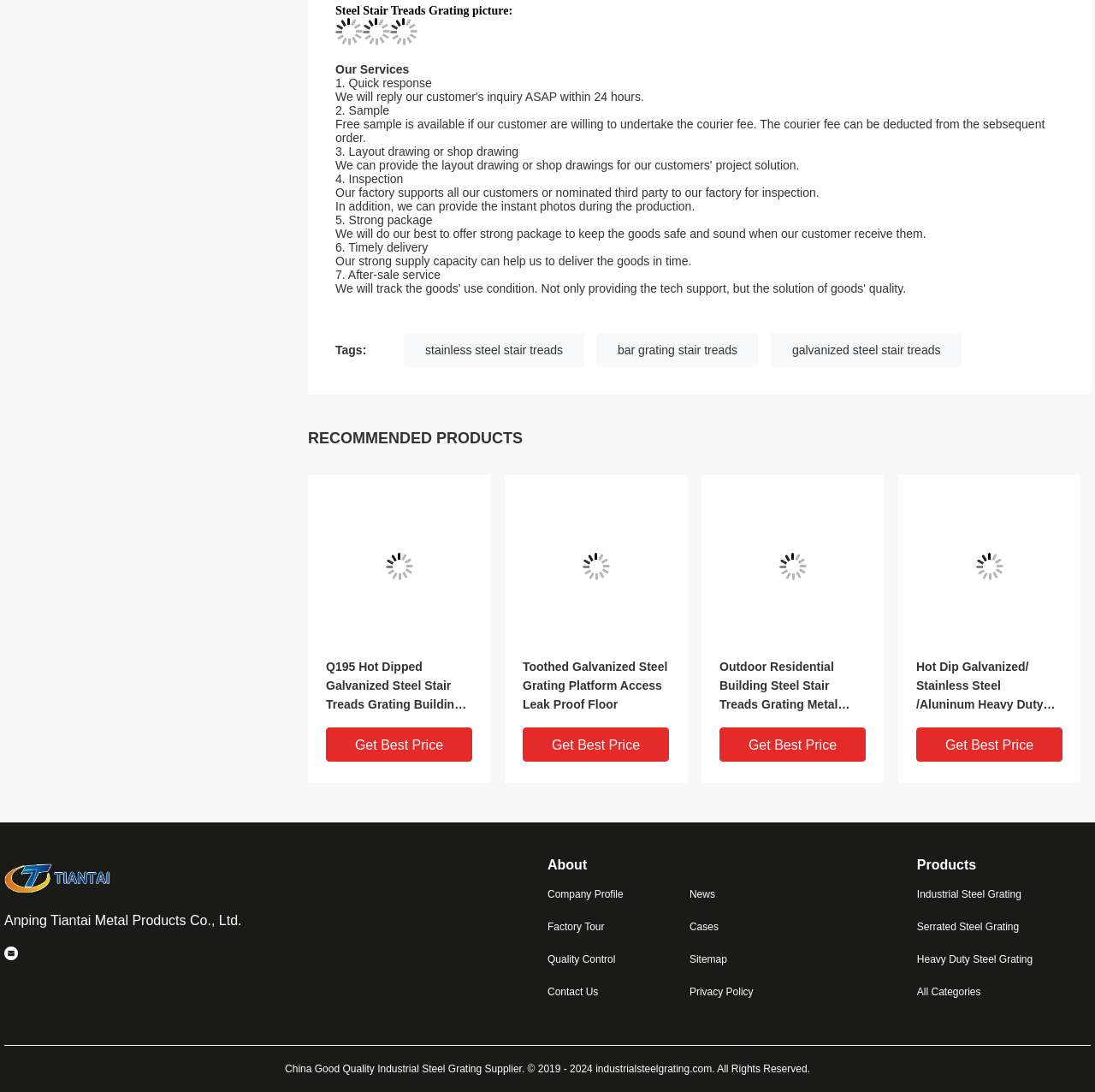Respond with a single word or phrase to the following question: What type of products are recommended?

Galvanized steel stair treads